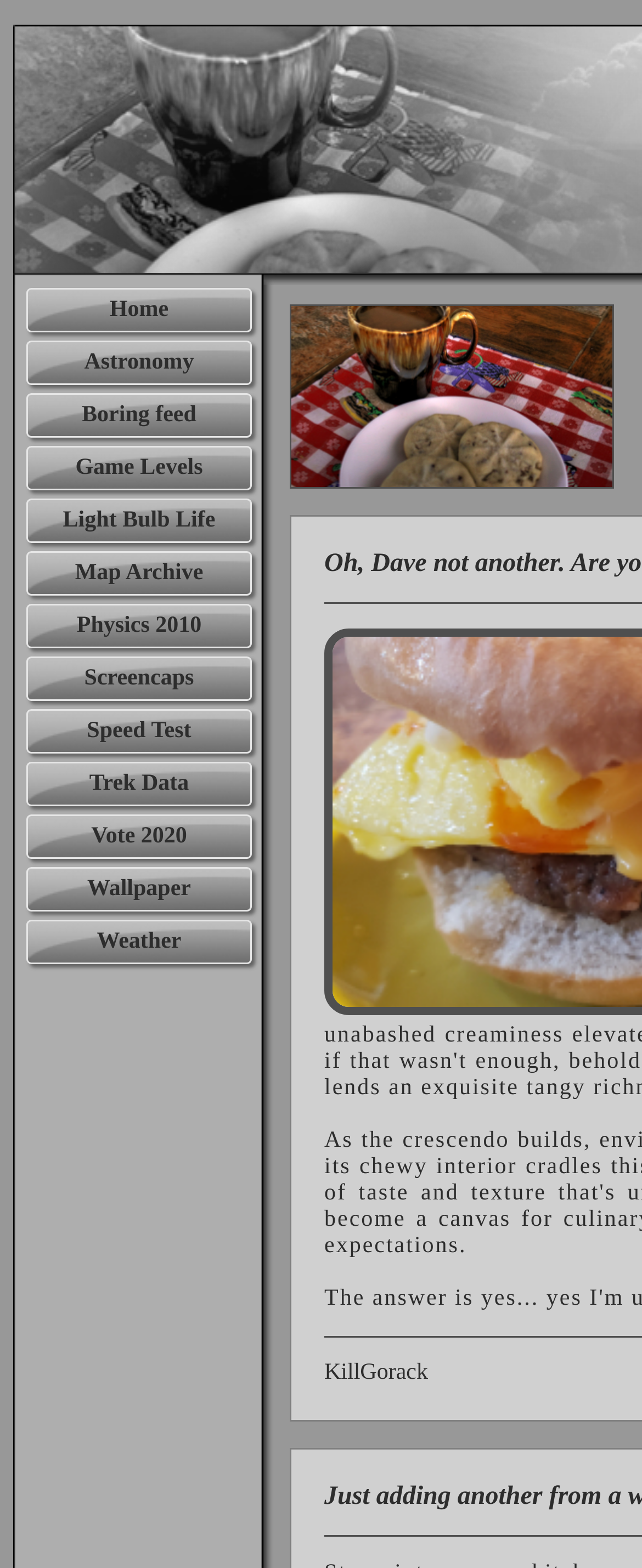Provide the bounding box coordinates of the section that needs to be clicked to accomplish the following instruction: "access game levels."

[0.041, 0.284, 0.392, 0.313]